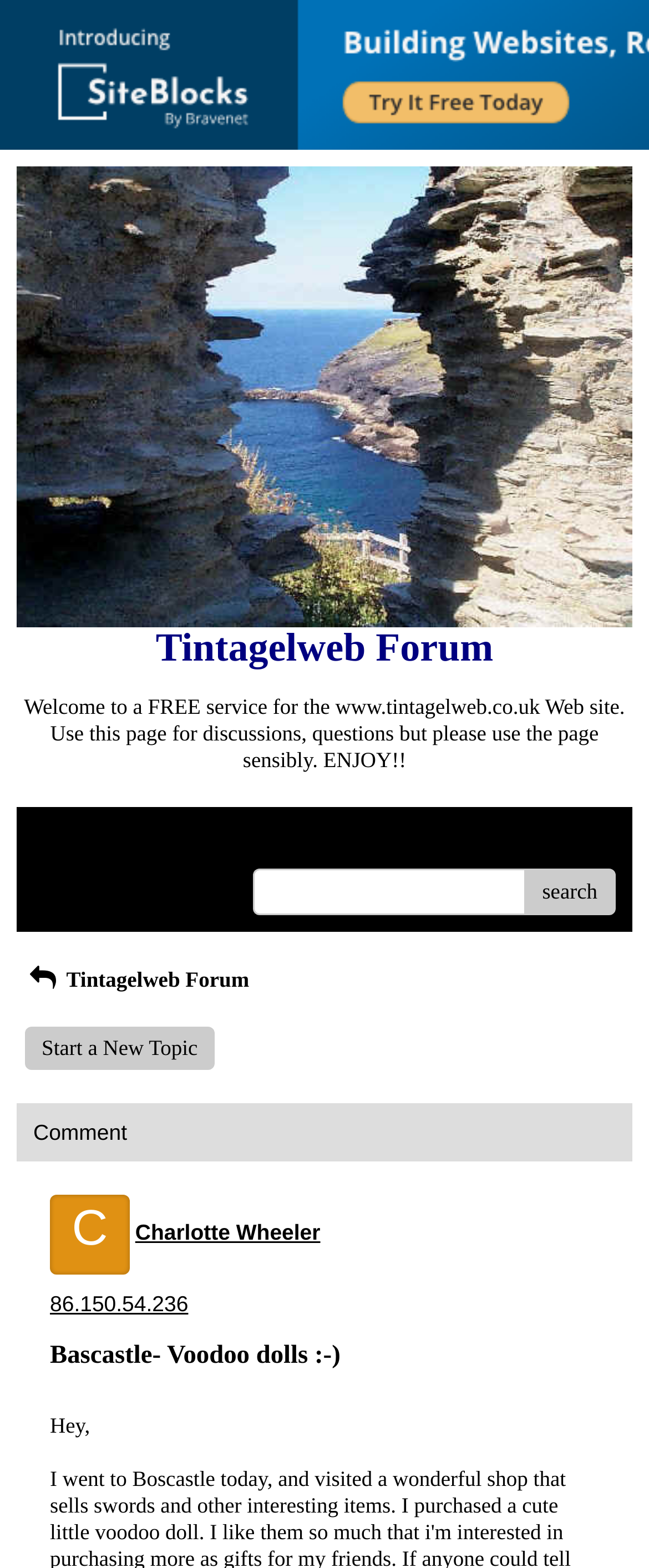What is the button next to the search box for?
Deliver a detailed and extensive answer to the question.

The button located next to the search box is labeled 'search', indicating that it is used to submit a search query to find specific topics or discussions within the forum.